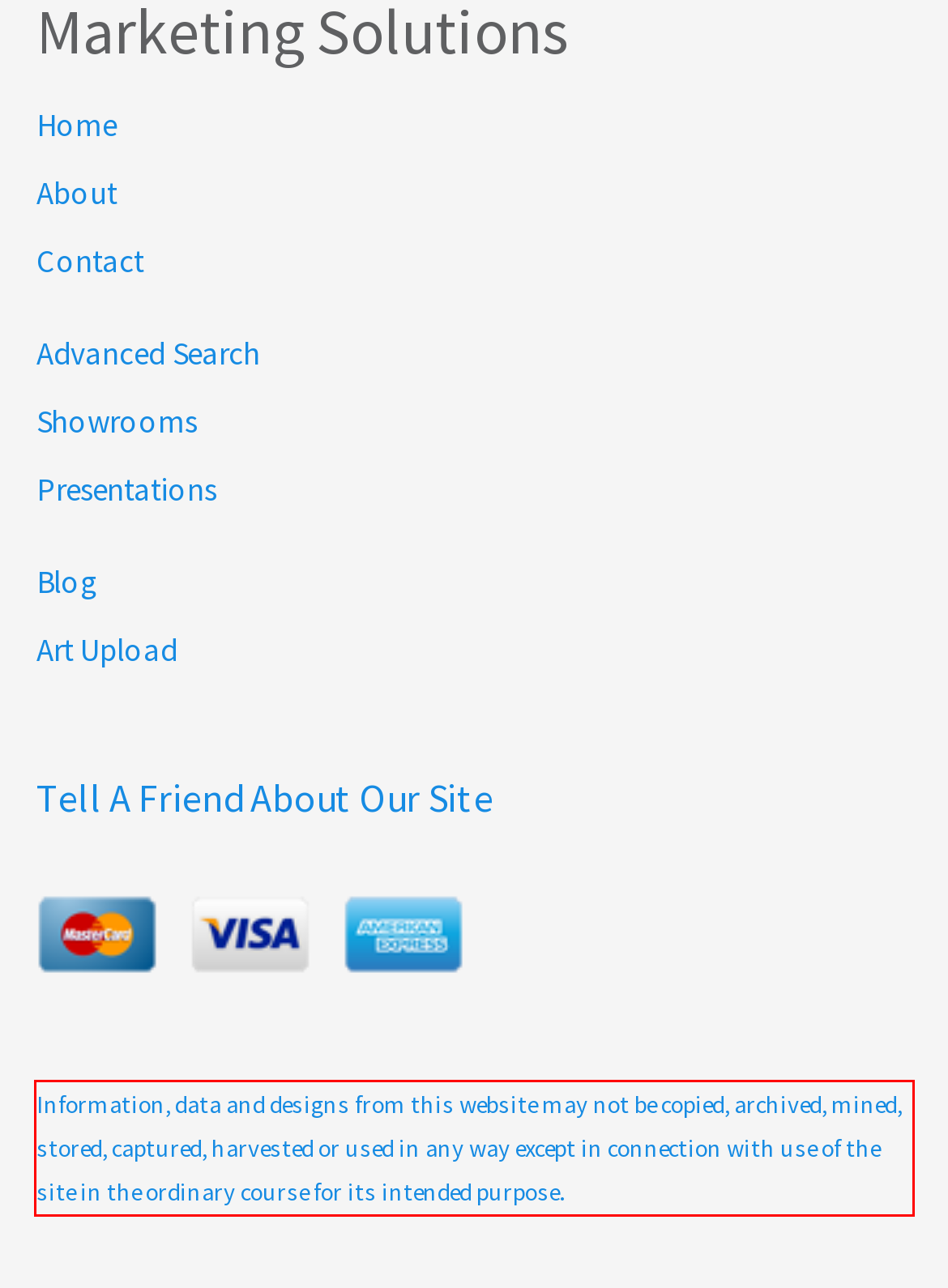Given the screenshot of a webpage, identify the red rectangle bounding box and recognize the text content inside it, generating the extracted text.

Information, data and designs from this website may not be copied, archived, mined, stored, captured, harvested or used in any way except in connection with use of the site in the ordinary course for its intended purpose.